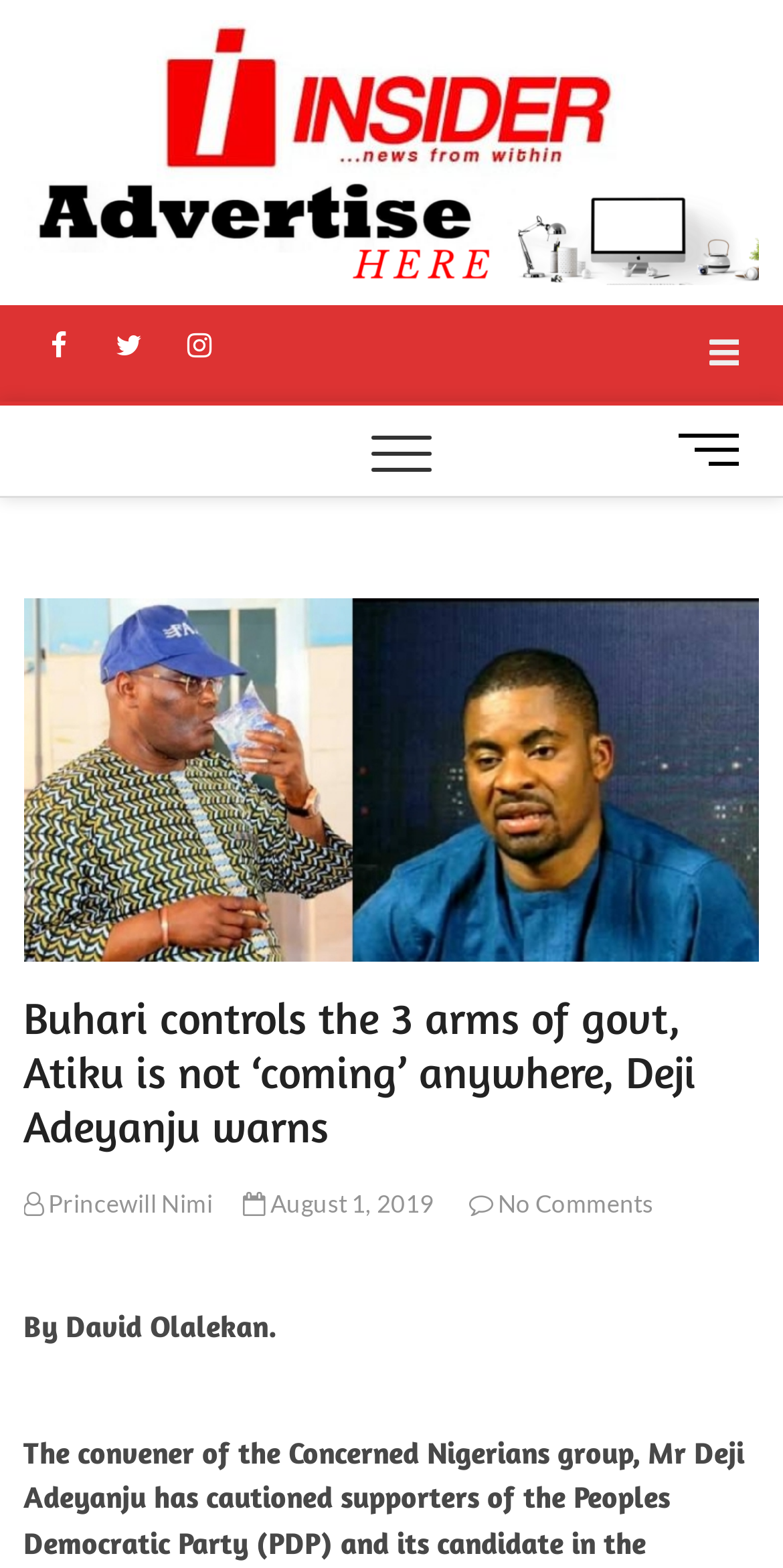Your task is to extract the text of the main heading from the webpage.

Buhari controls the 3 arms of govt, Atiku is not ‘coming’ anywhere, Deji Adeyanju warns